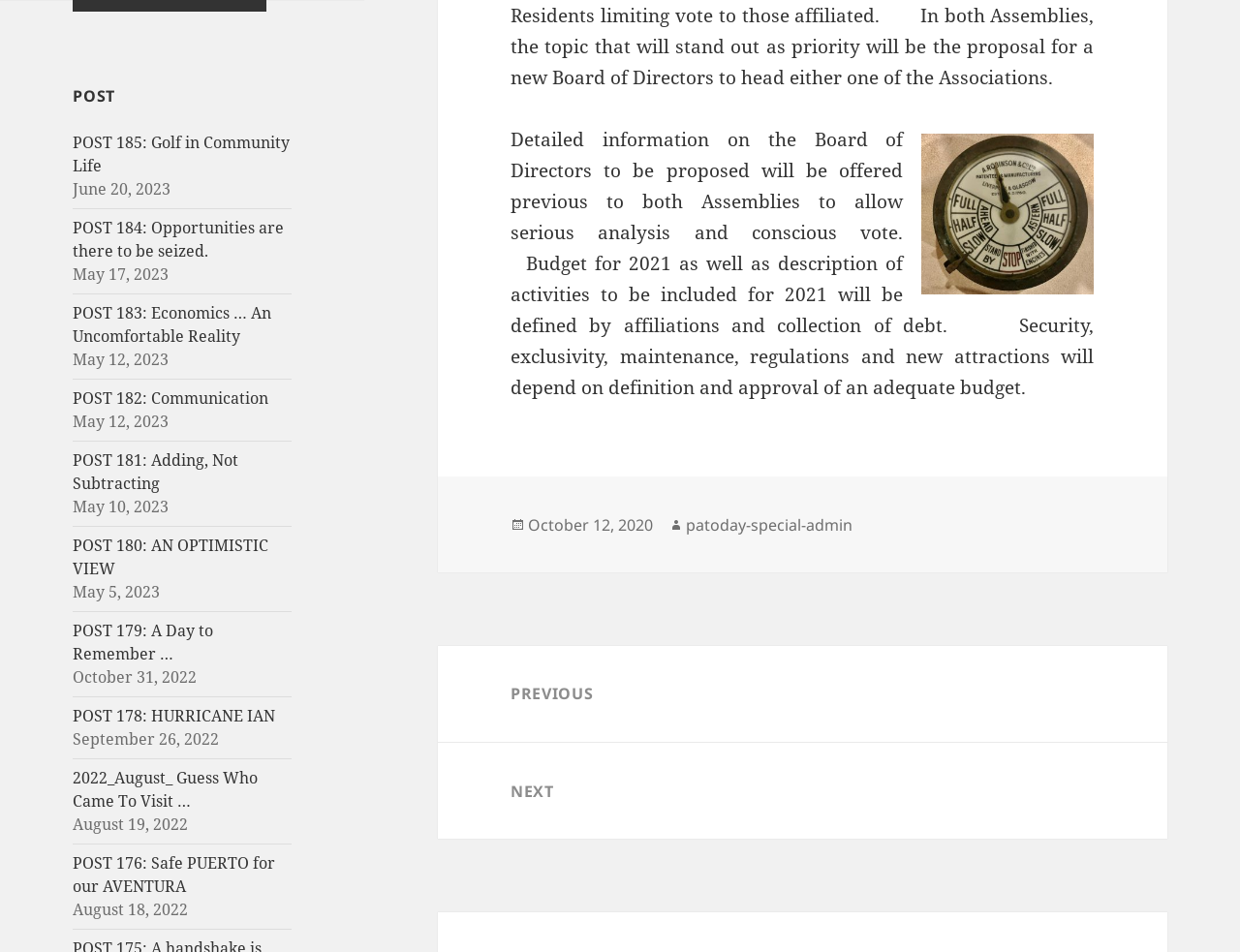Please identify the coordinates of the bounding box for the clickable region that will accomplish this instruction: "Click on the 'patoday-special-admin' author link".

[0.553, 0.54, 0.688, 0.563]